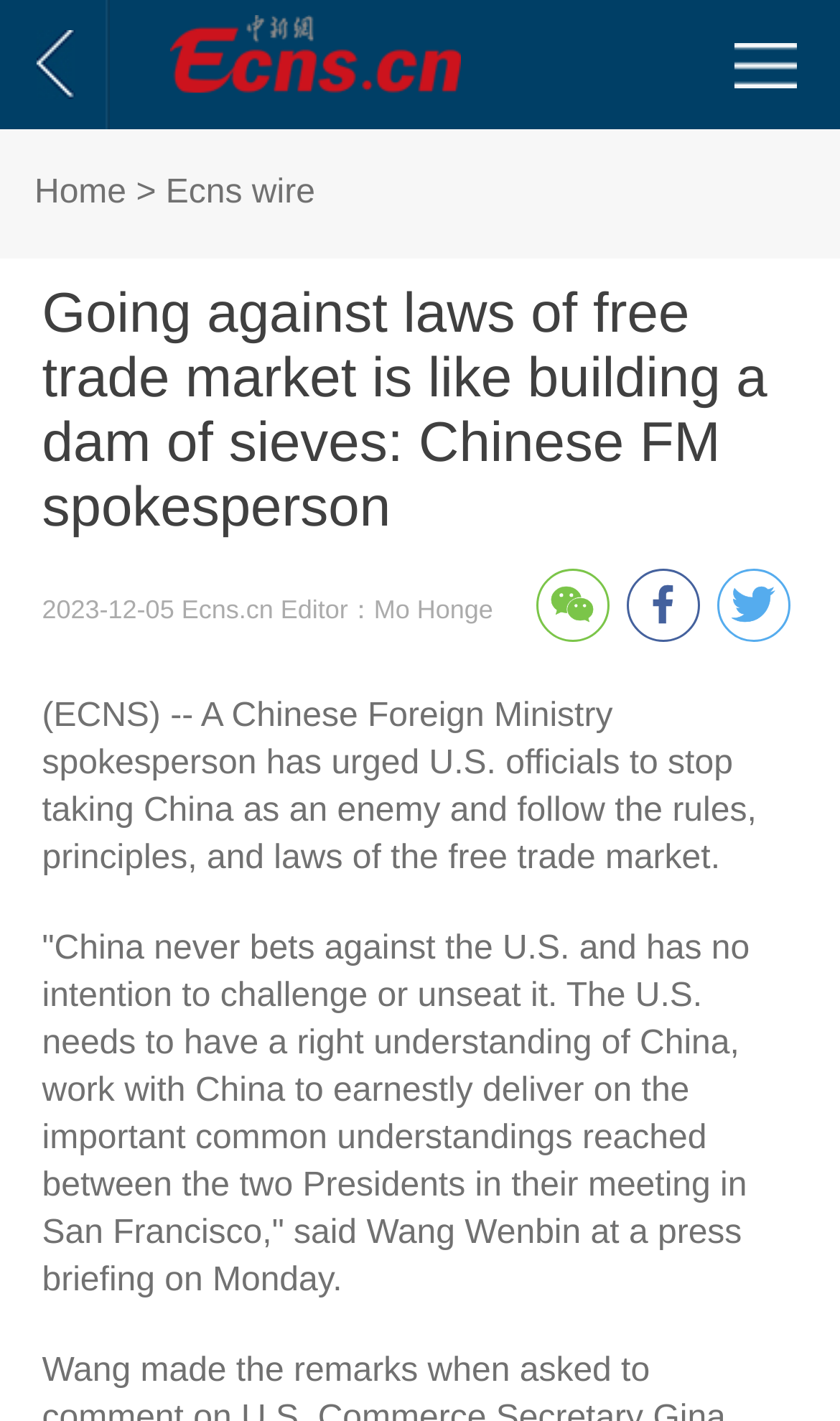Respond to the question below with a concise word or phrase:
Who is the editor of the article?

Mo Honge